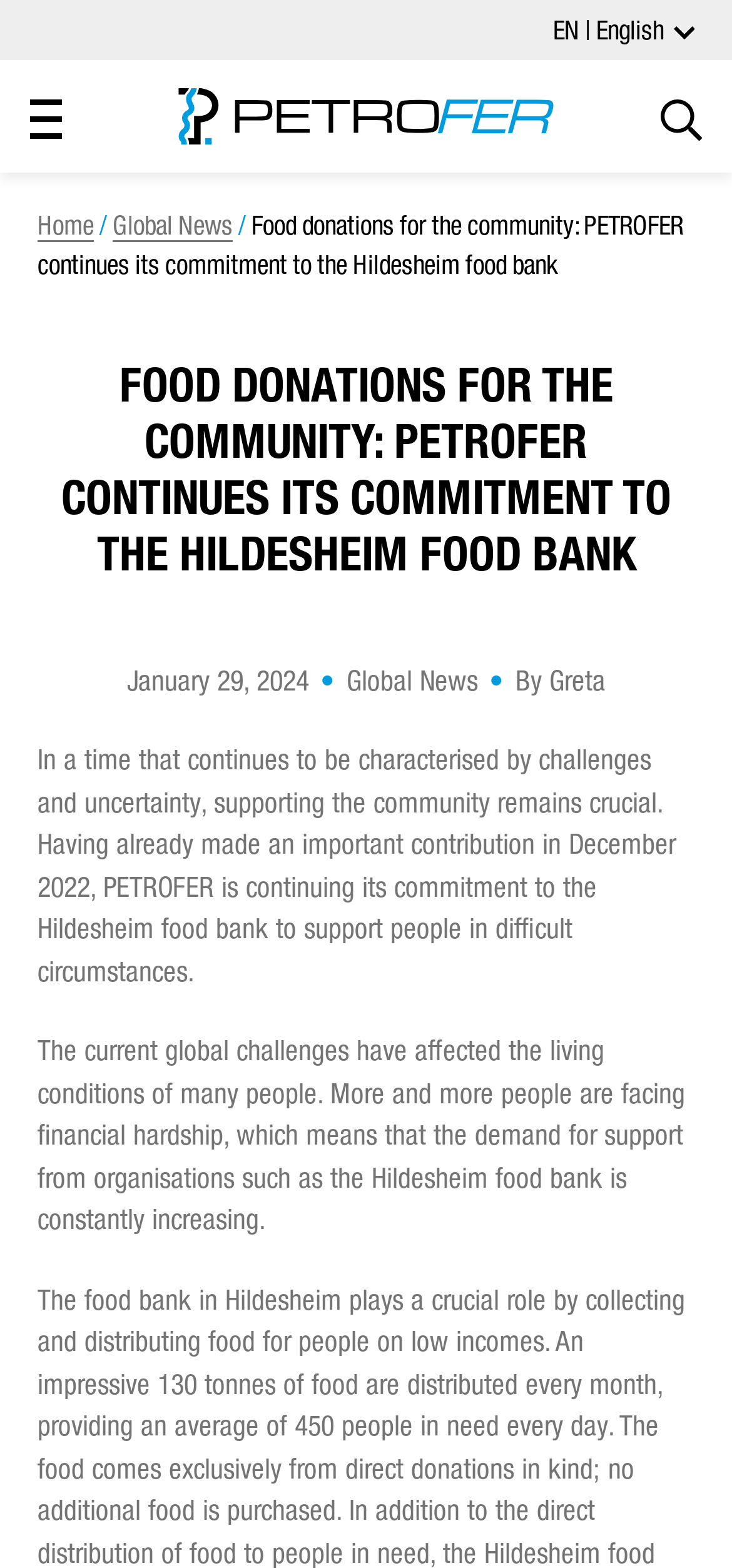Identify the bounding box coordinates of the part that should be clicked to carry out this instruction: "Open the menu".

[0.026, 0.062, 0.101, 0.097]